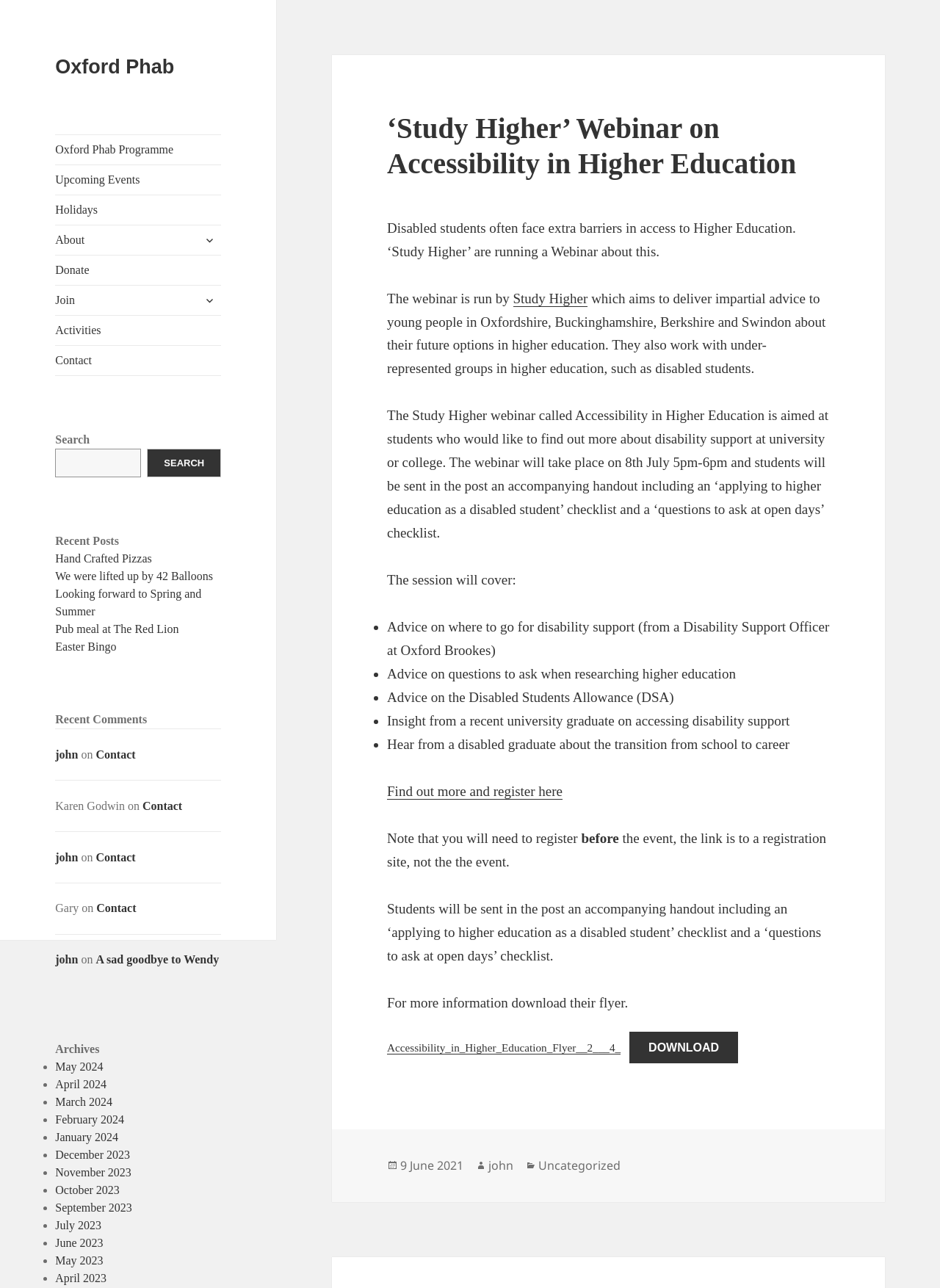How many archive links are listed?
Provide a comprehensive and detailed answer to the question.

The question can be answered by counting the number of links under the heading 'Archives', which are 12 in total.